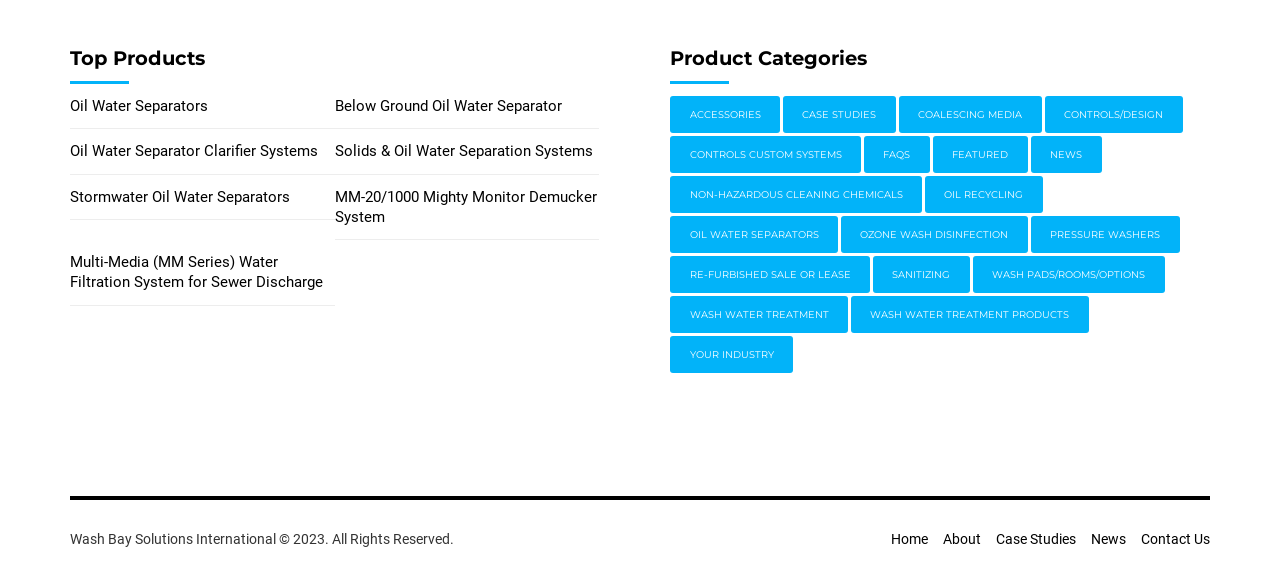Respond to the question with just a single word or phrase: 
How many items are in the 'Case Studies' category?

30